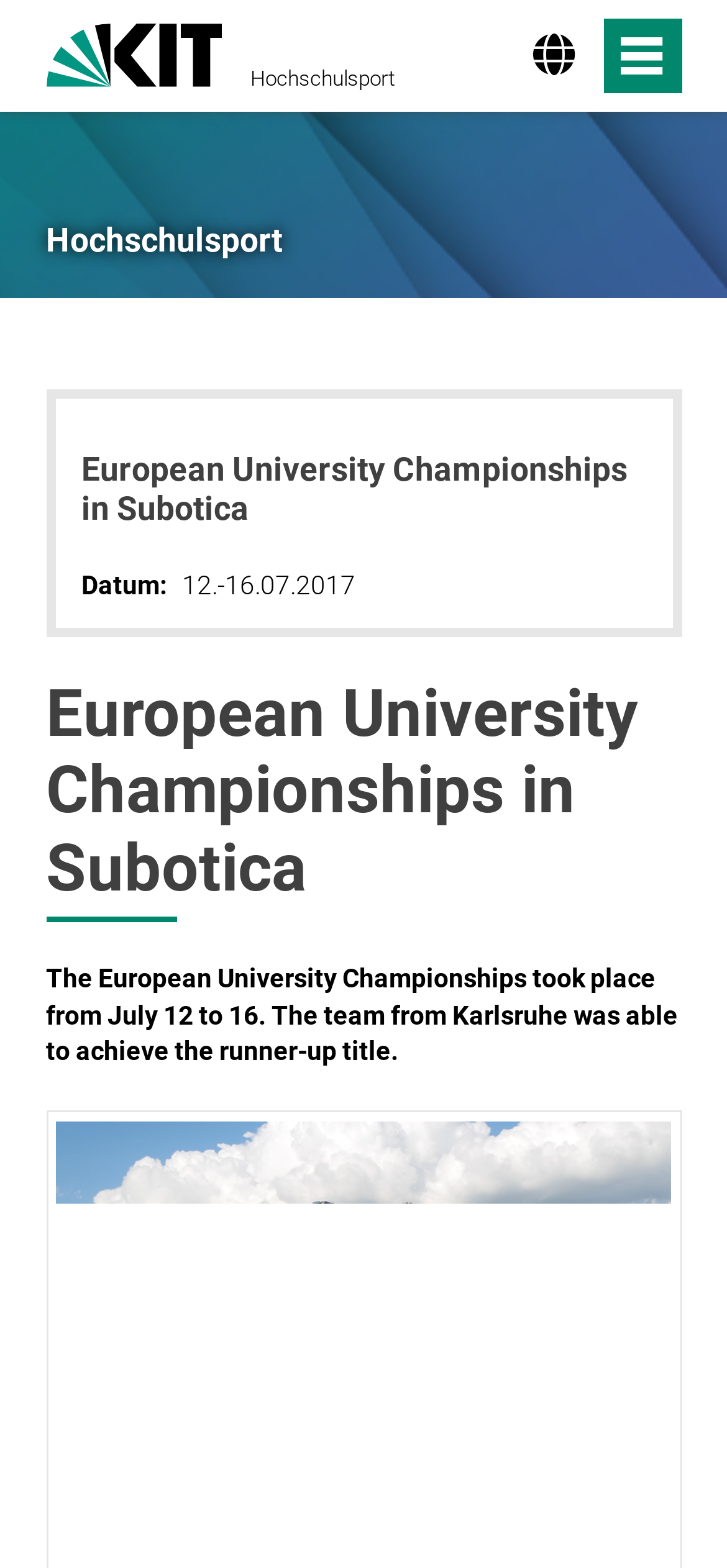Convey a detailed summary of the webpage, mentioning all key elements.

The webpage is about University sports at KIT, specifically highlighting the European University Championships in Subotica. At the top left, there is a link to "KIT - Karlsruher Institut für Technologie" accompanied by an image with the same name. 

To the right of this link, there is a button with an image inside. Below the button, there is a link to "Hochschulsport" which is repeated again below, indicating a possible navigation menu. 

The main content of the page is focused on the European University Championships in Subotica. There is a heading with this title, followed by a paragraph describing the event, which took place from July 12 to 16, 2017. The text also mentions that the team from Karlsruhe achieved the runner-up title. 

Above this paragraph, there is another heading with the same title, and a section with the label "Datum:" (meaning "Date" in German) followed by the specific dates of the event.